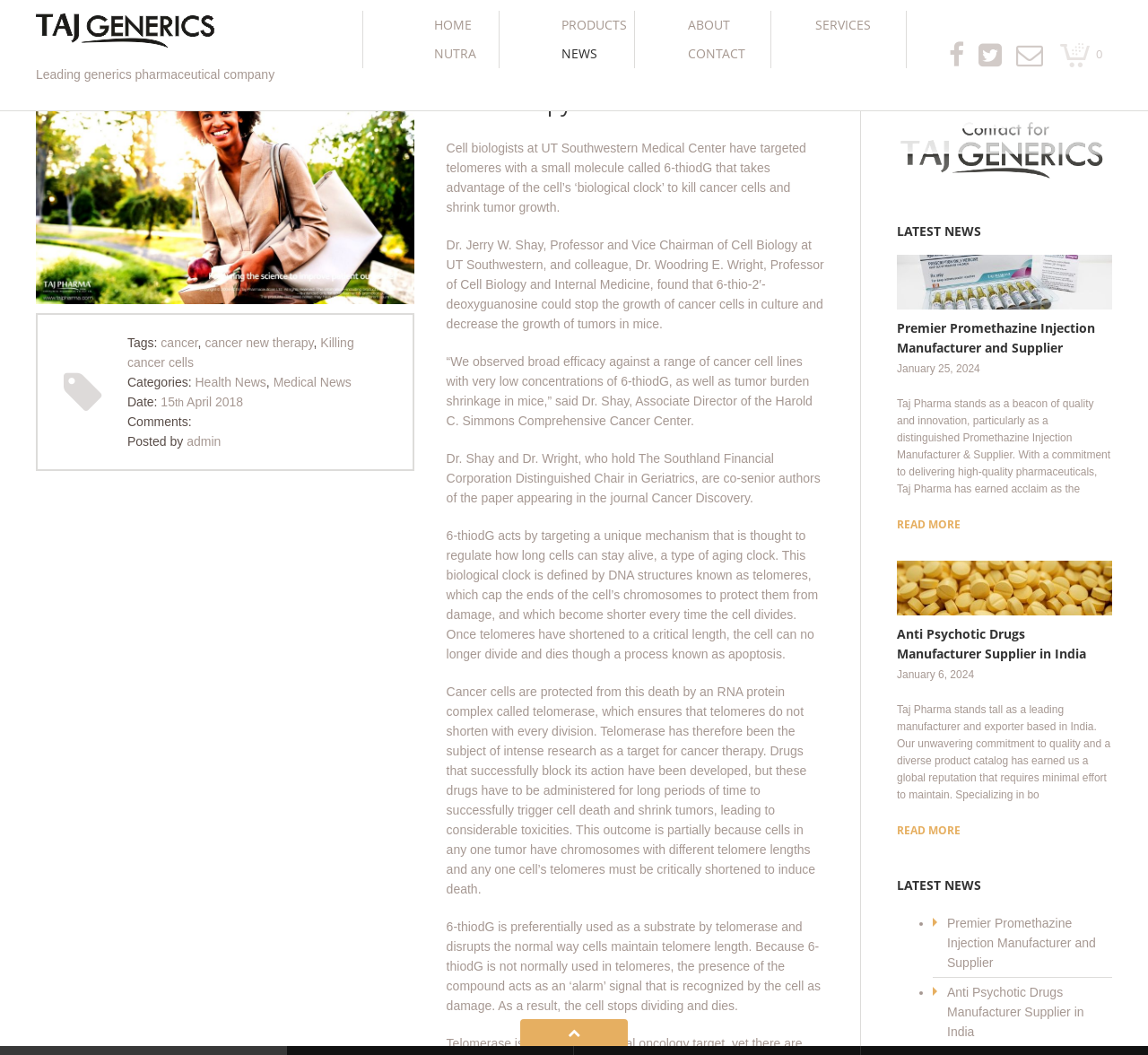Locate the bounding box coordinates of the region to be clicked to comply with the following instruction: "Search all products". The coordinates must be four float numbers between 0 and 1, in the form [left, top, right, bottom].

None